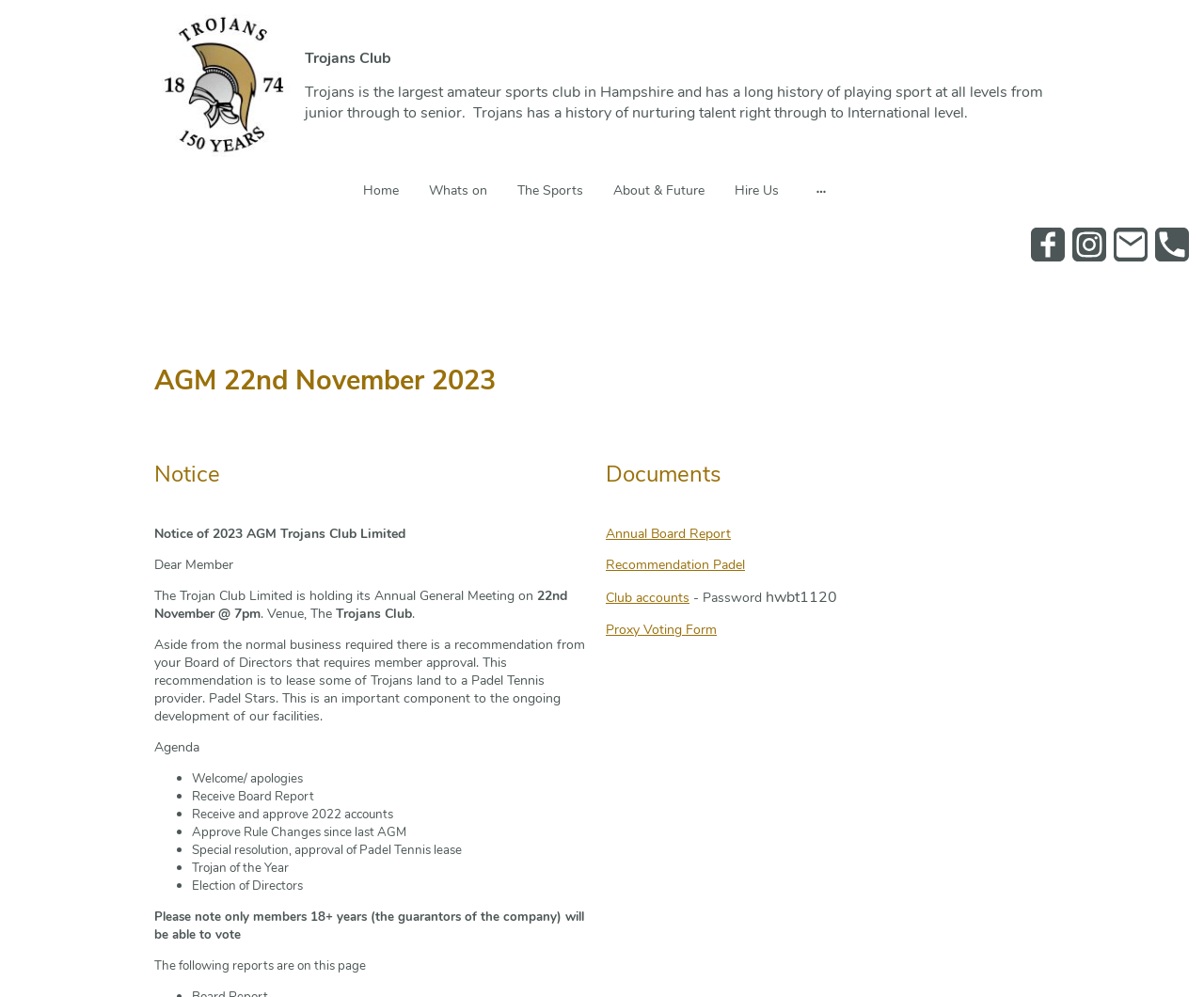Determine the bounding box coordinates of the target area to click to execute the following instruction: "read entertainment news."

None